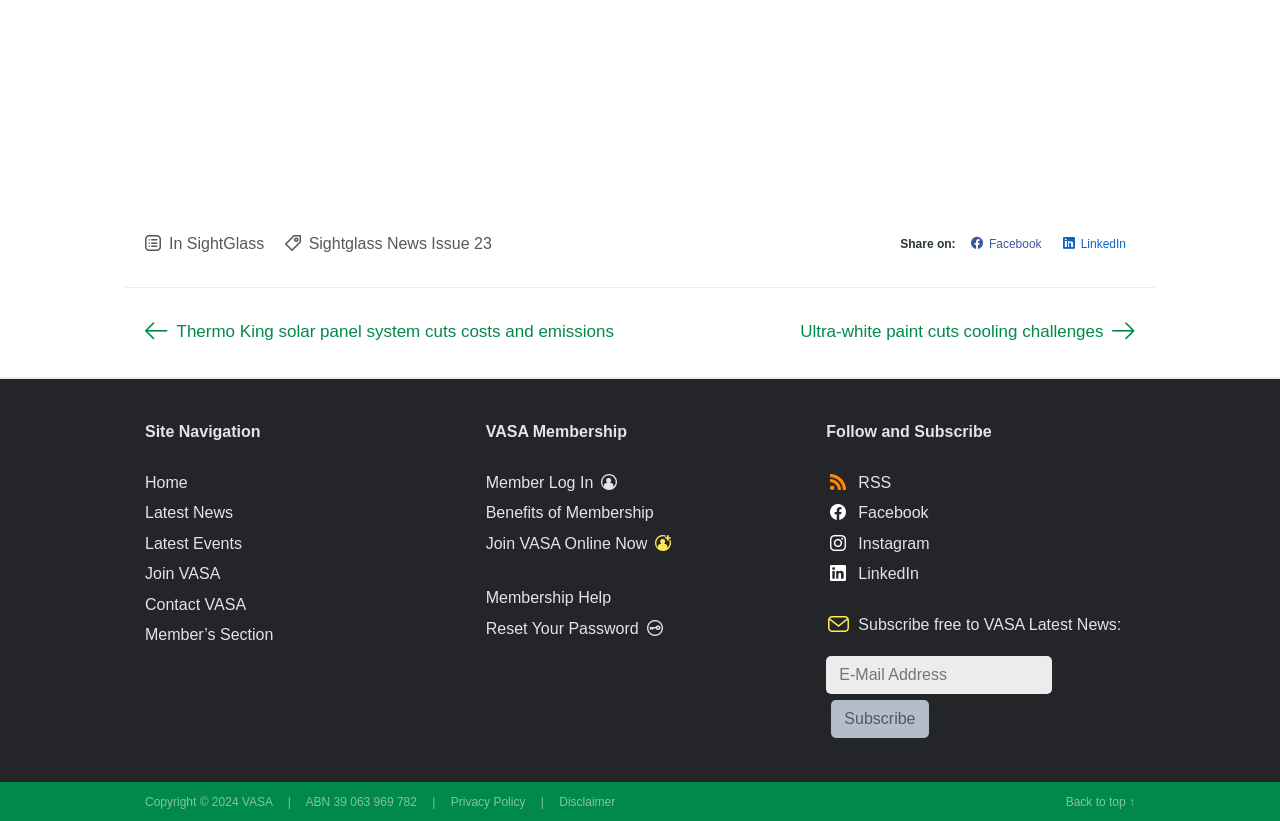Show the bounding box coordinates for the HTML element described as: "Ultra-white paint cuts cooling challenges".

[0.625, 0.392, 0.887, 0.416]